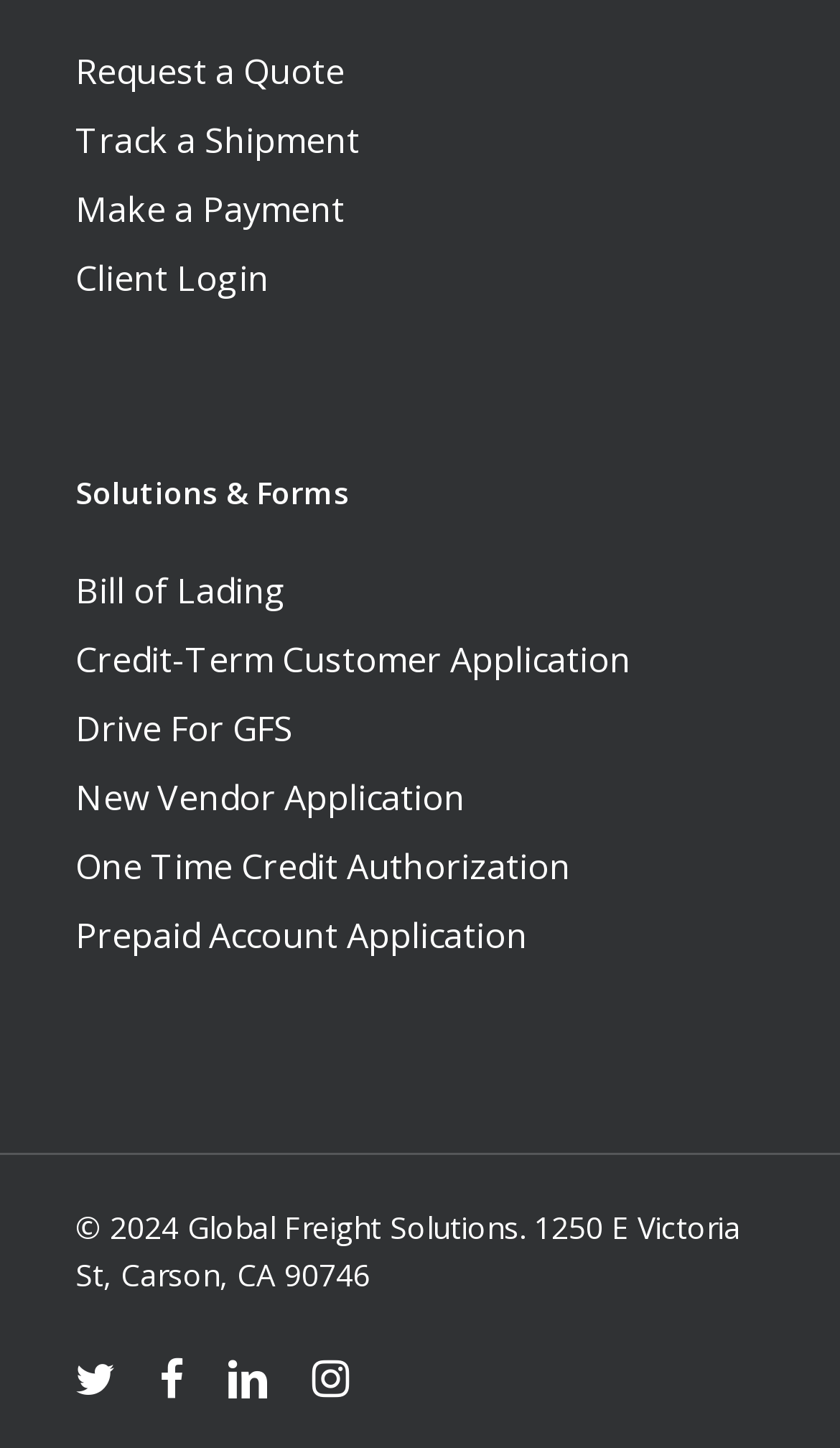How many links are above the 'Solutions & Forms' heading?
Give a one-word or short phrase answer based on the image.

4